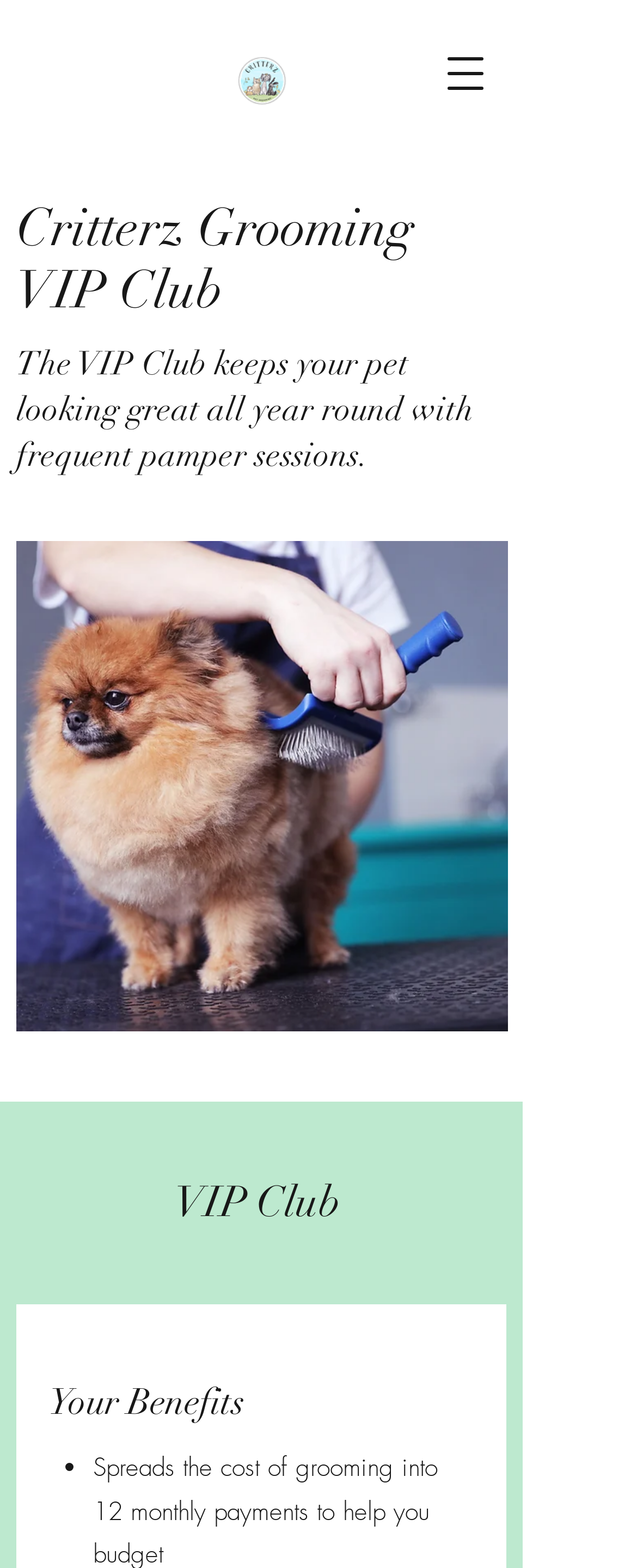Given the webpage screenshot and the description, determine the bounding box coordinates (top-left x, top-left y, bottom-right x, bottom-right y) that define the location of the UI element matching this description: aria-label="Open navigation menu"

[0.679, 0.026, 0.782, 0.068]